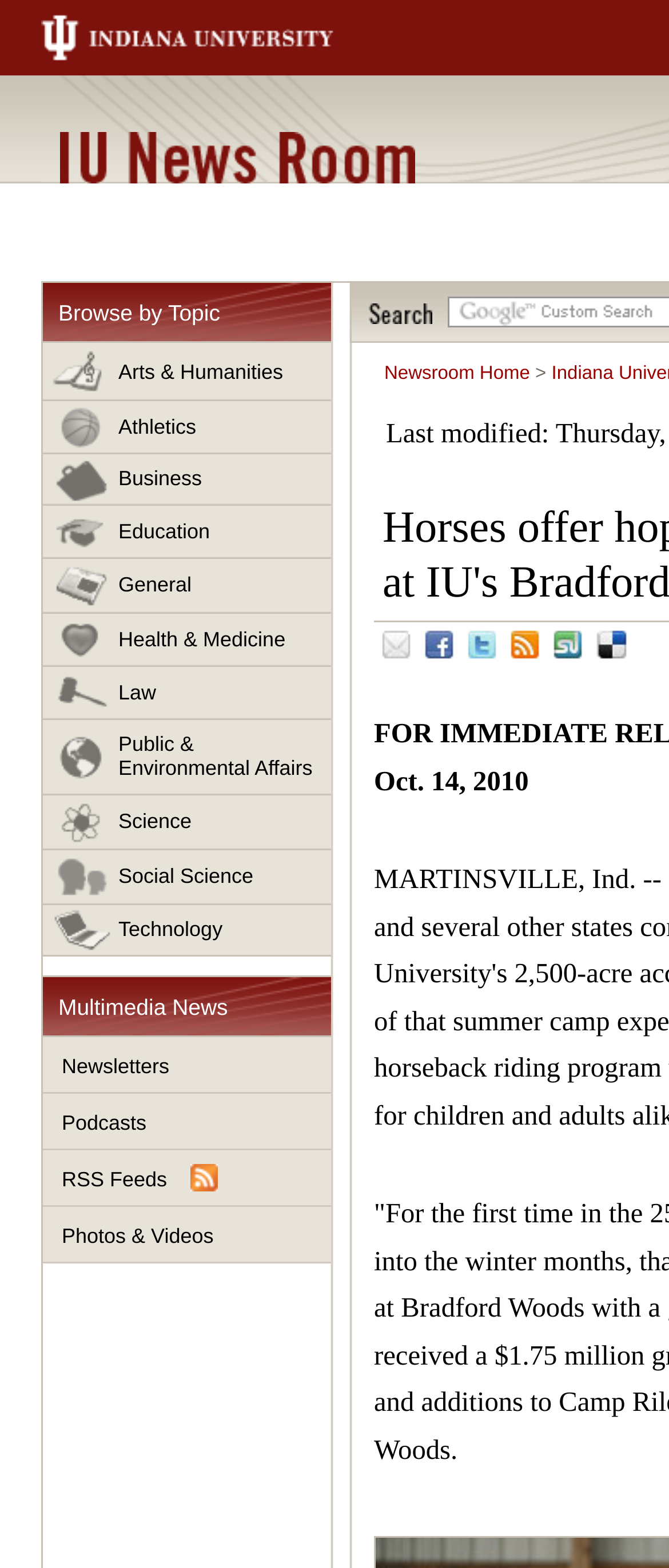Extract the text of the main heading from the webpage.

IU News Room